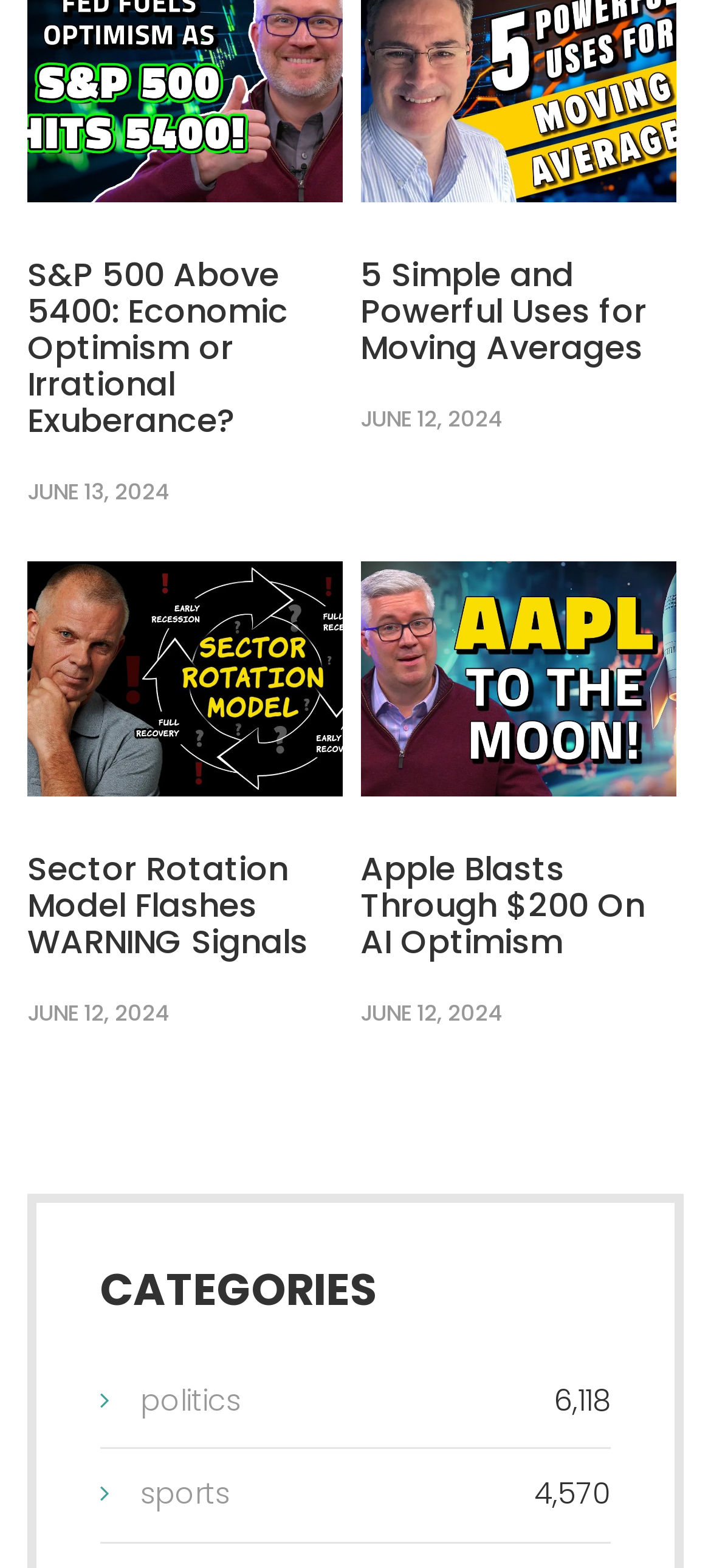What is the date of the first article?
Offer a detailed and exhaustive answer to the question.

I found the date by looking at the StaticText element with the text 'JUNE 13, 2024' which is located below the first article heading.